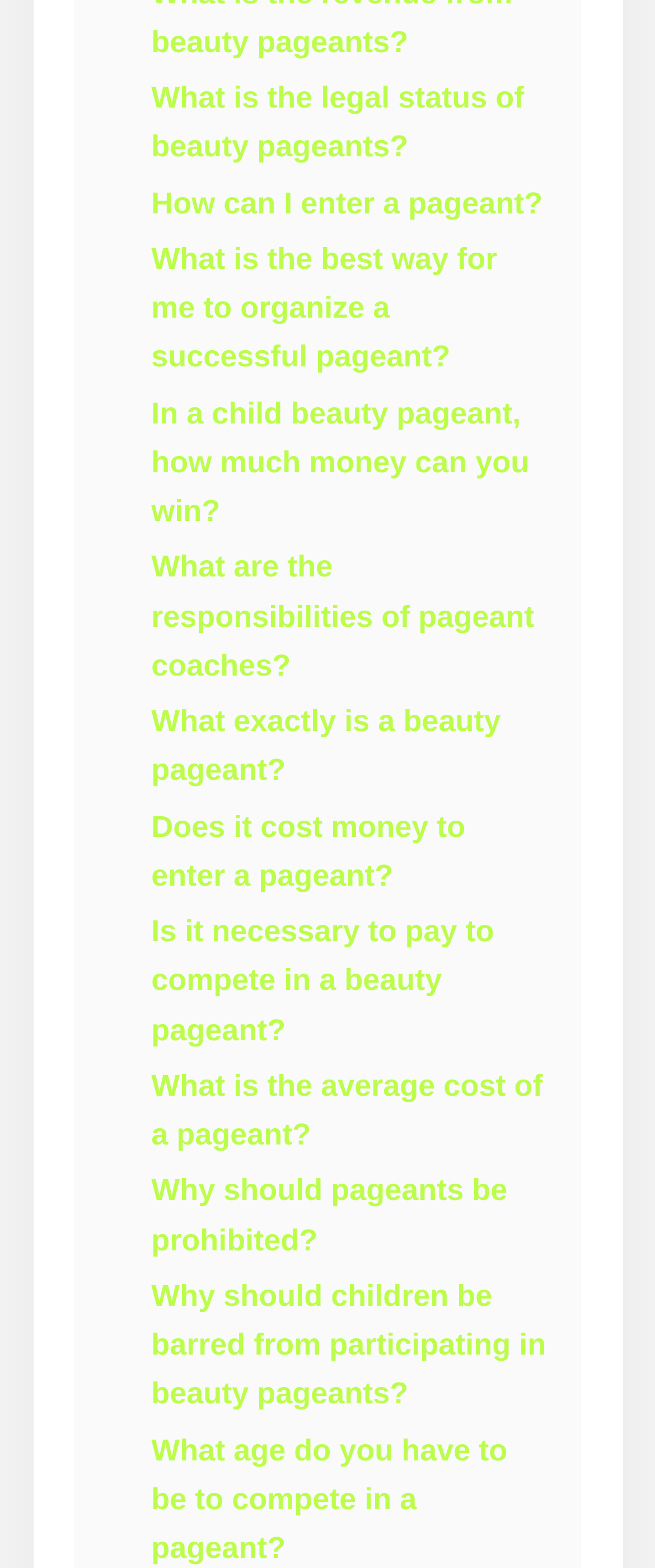Please locate the bounding box coordinates of the element that should be clicked to achieve the given instruction: "Explore the reasons why pageants should be prohibited".

[0.231, 0.749, 0.775, 0.801]